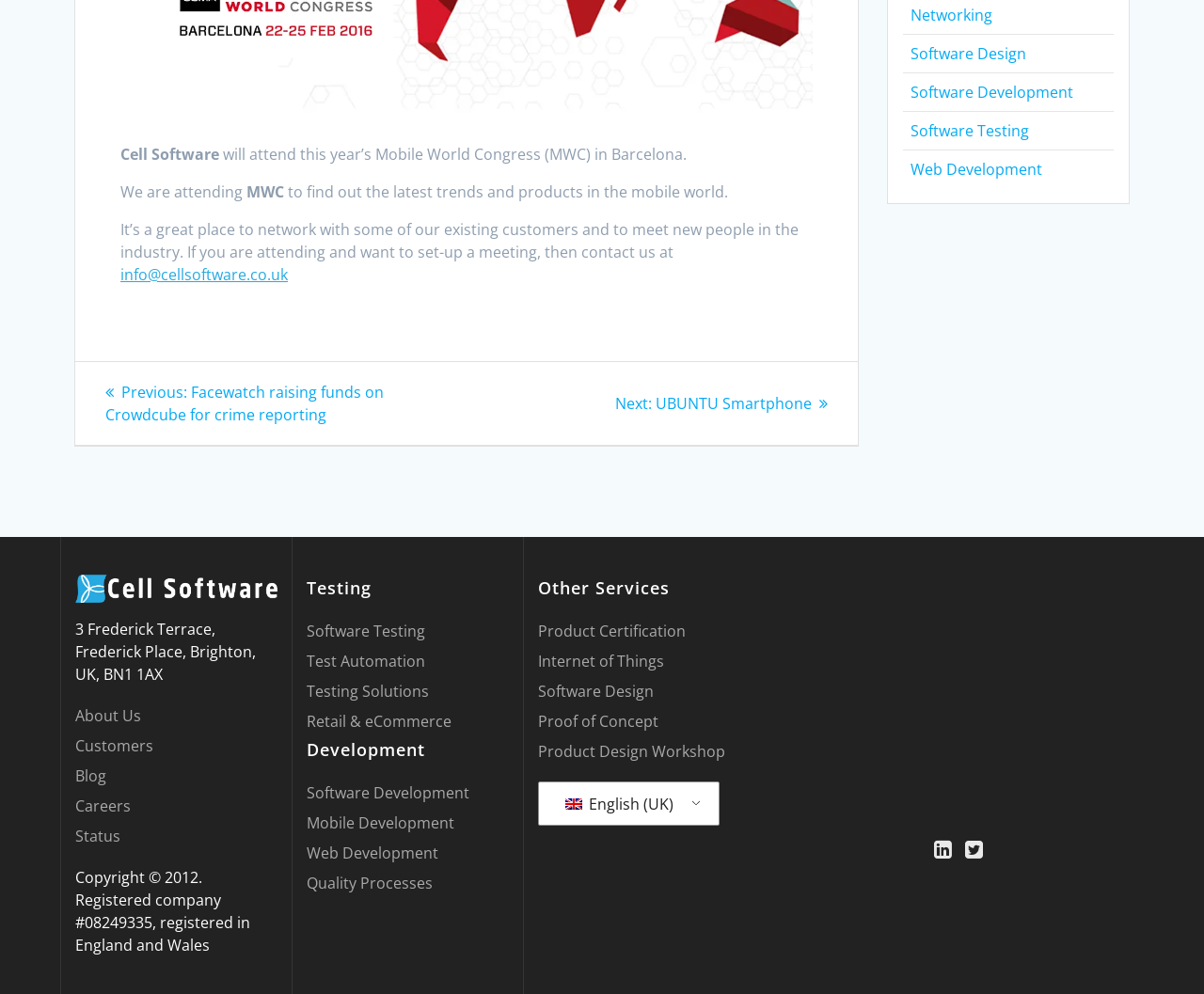Please determine the bounding box coordinates for the element with the description: "Retail & eCommerce".

[0.255, 0.715, 0.375, 0.736]